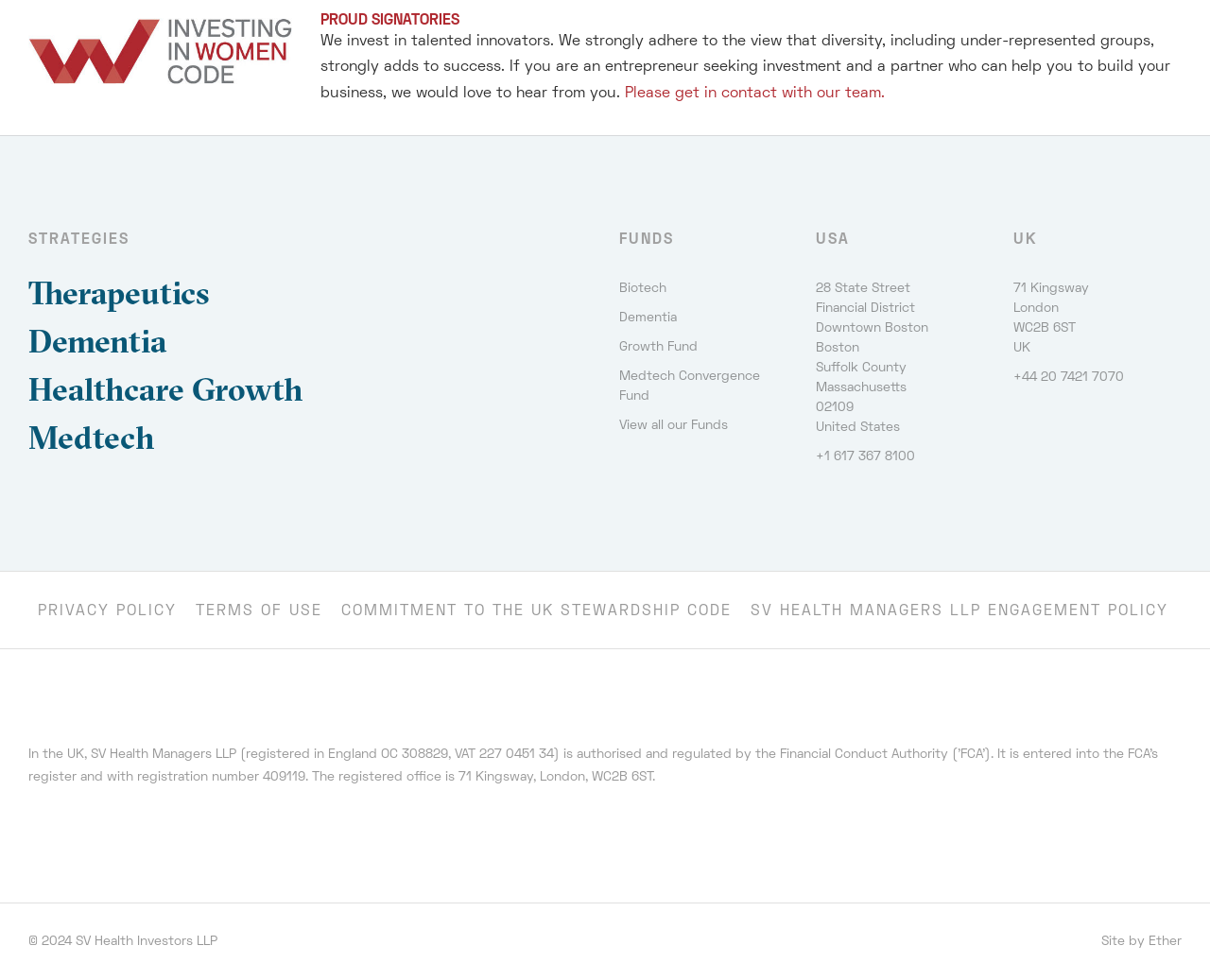What is the purpose of this investment company?
Please respond to the question thoroughly and include all relevant details.

The purpose of this investment company is to invest in talented innovators, as stated in the StaticText element with bounding box coordinates [0.265, 0.036, 0.967, 0.102]. The text mentions that the company strongly adheres to the view that diversity, including under-represented groups, strongly adds to success.